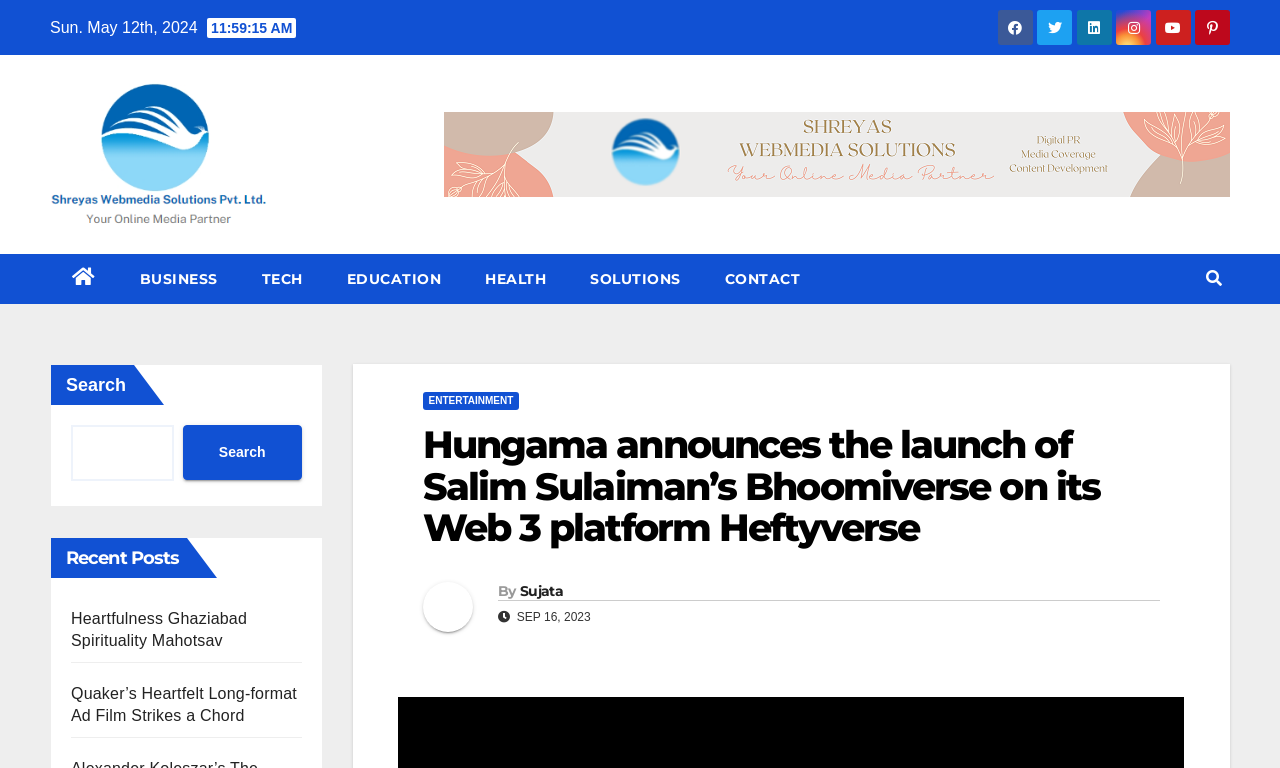Please identify the bounding box coordinates of the element that needs to be clicked to perform the following instruction: "Visit Shreyas Webmedia Solutions".

[0.039, 0.104, 0.213, 0.298]